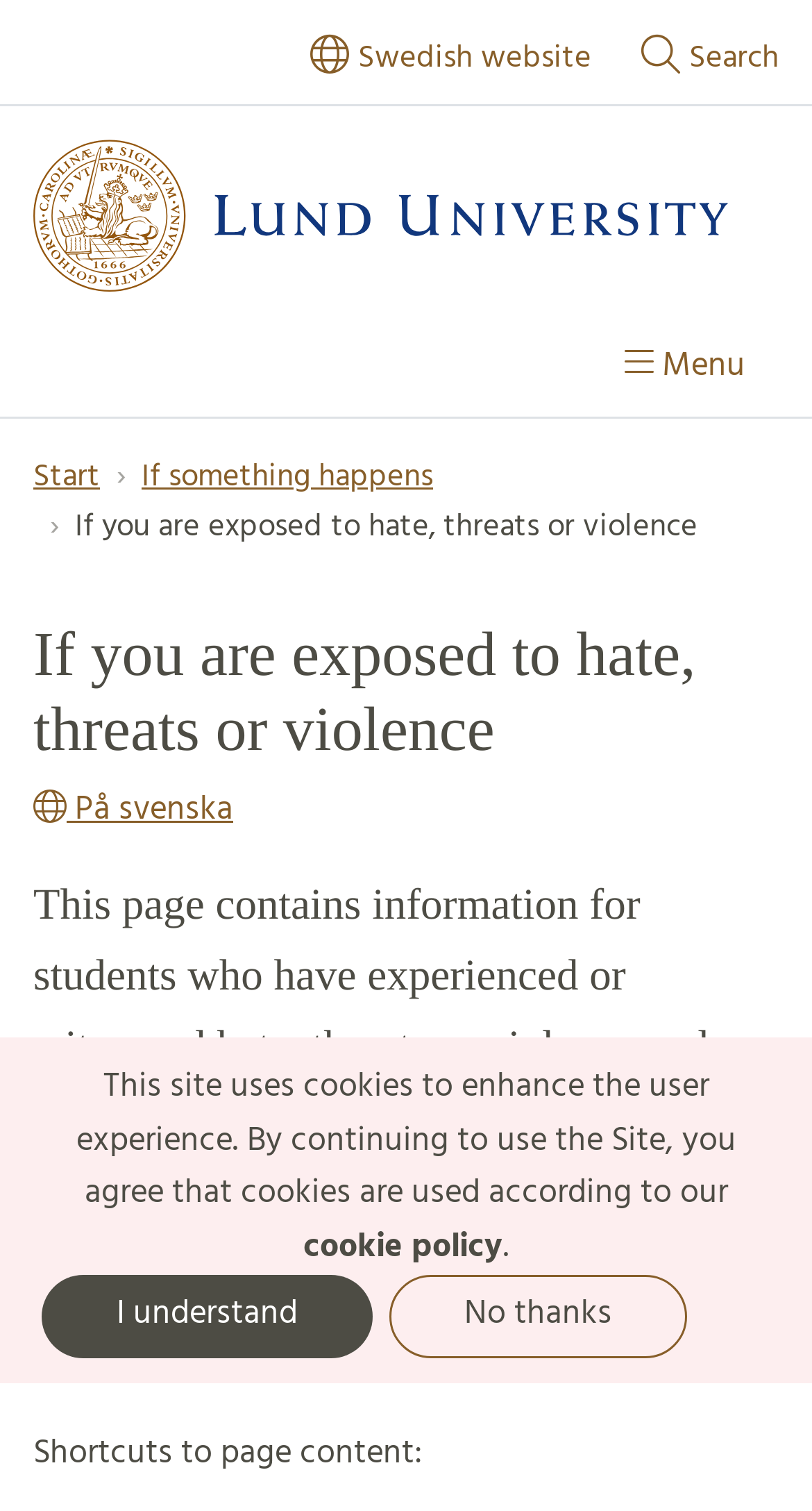What is the policy of Lund University towards hate, threats, and violence?
Refer to the image and give a detailed answer to the question.

According to the webpage content, Lund University has a zero tolerance policy towards hate, threats, and violence. This policy is mentioned in the description of the webpage, indicating that the university takes a strong stance against these behaviors.